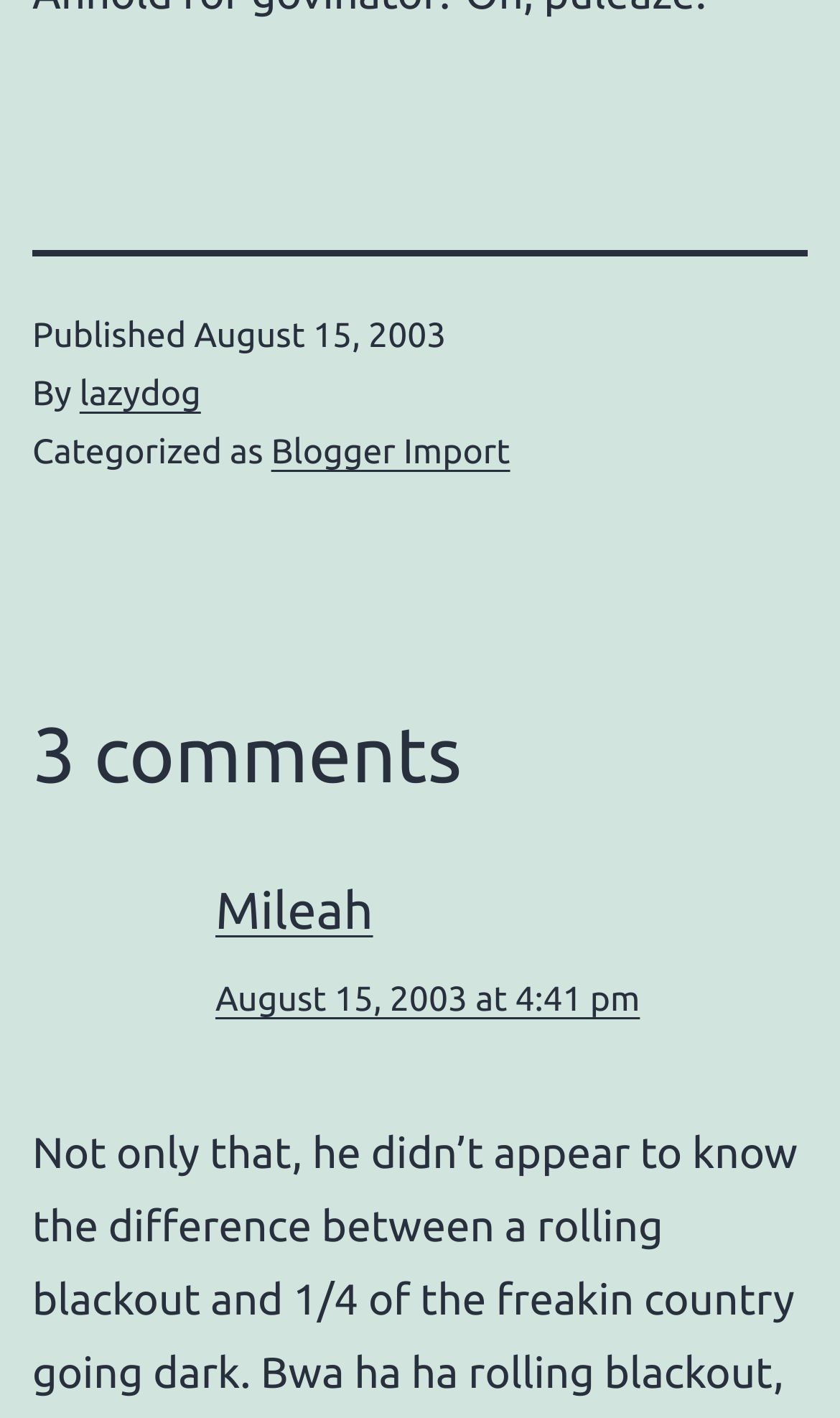With reference to the screenshot, provide a detailed response to the question below:
How many comments are there on this blog post?

I found the number of comments by looking at the heading that says '3 comments'.